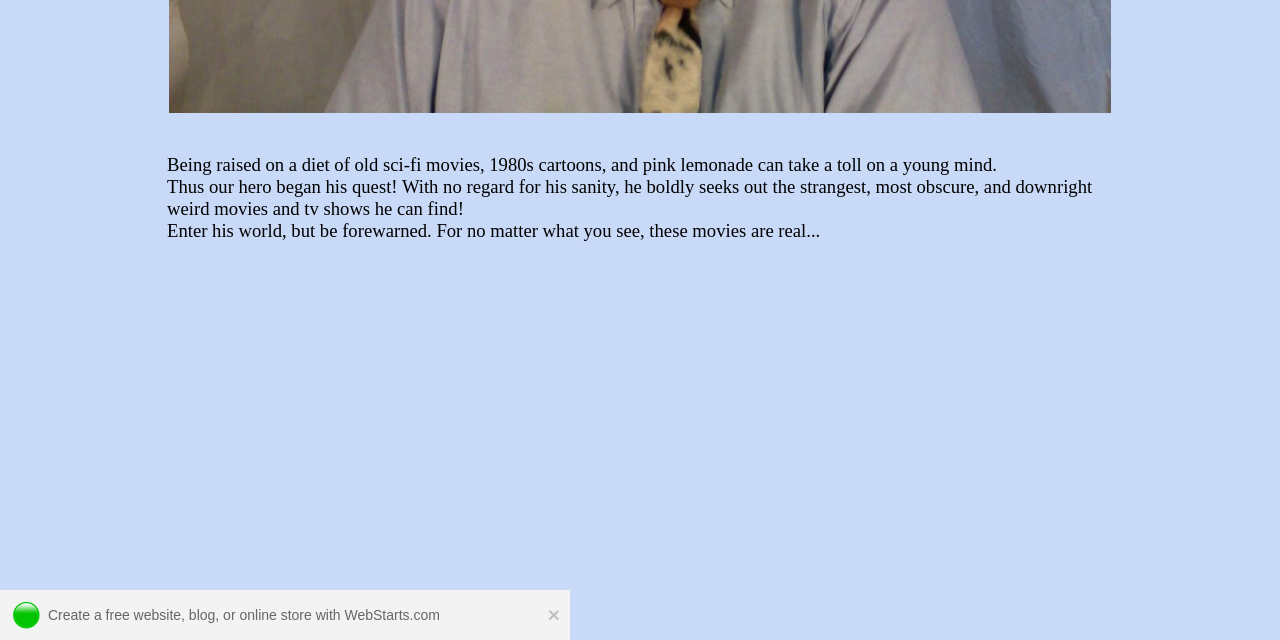Using the description "free website", predict the bounding box of the relevant HTML element.

[0.082, 0.948, 0.141, 0.973]